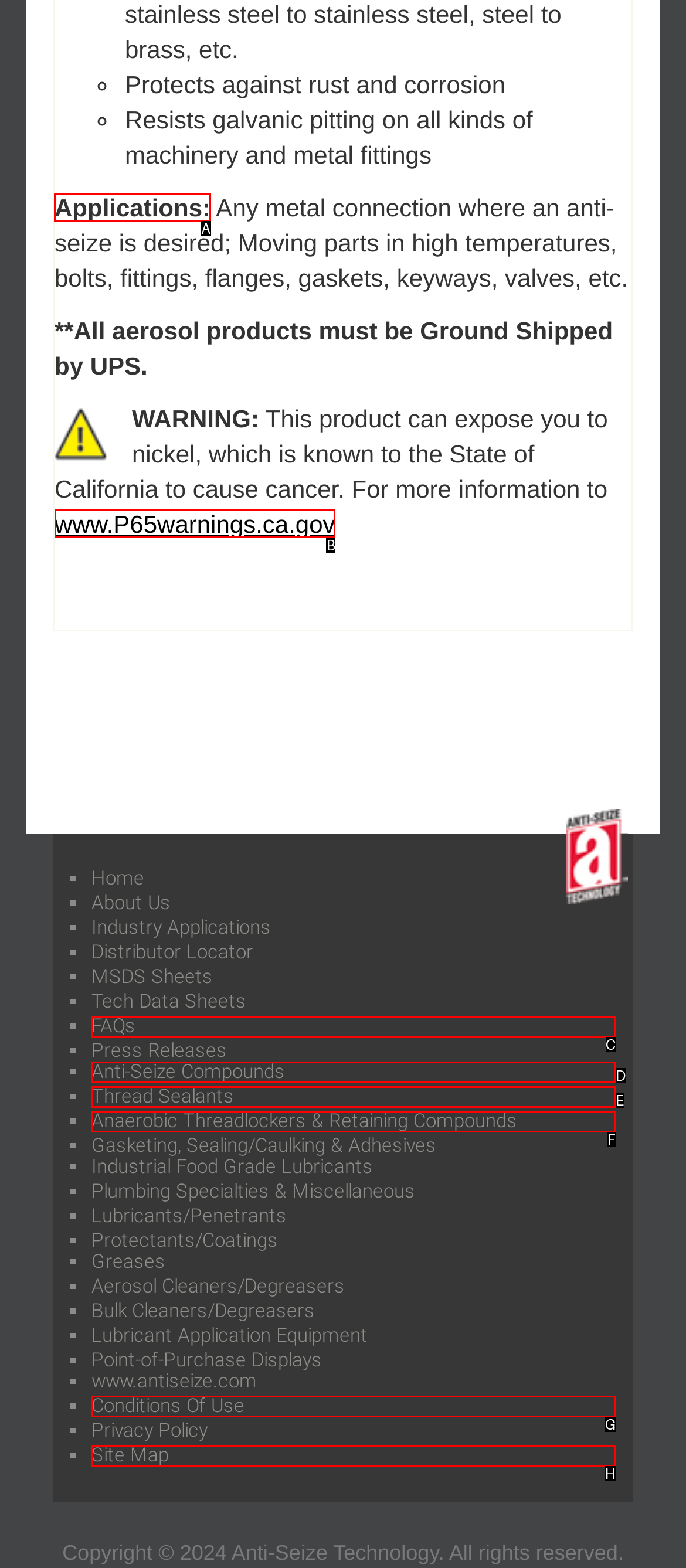Tell me which one HTML element I should click to complete the following task: View the 'Applications' section Answer with the option's letter from the given choices directly.

A